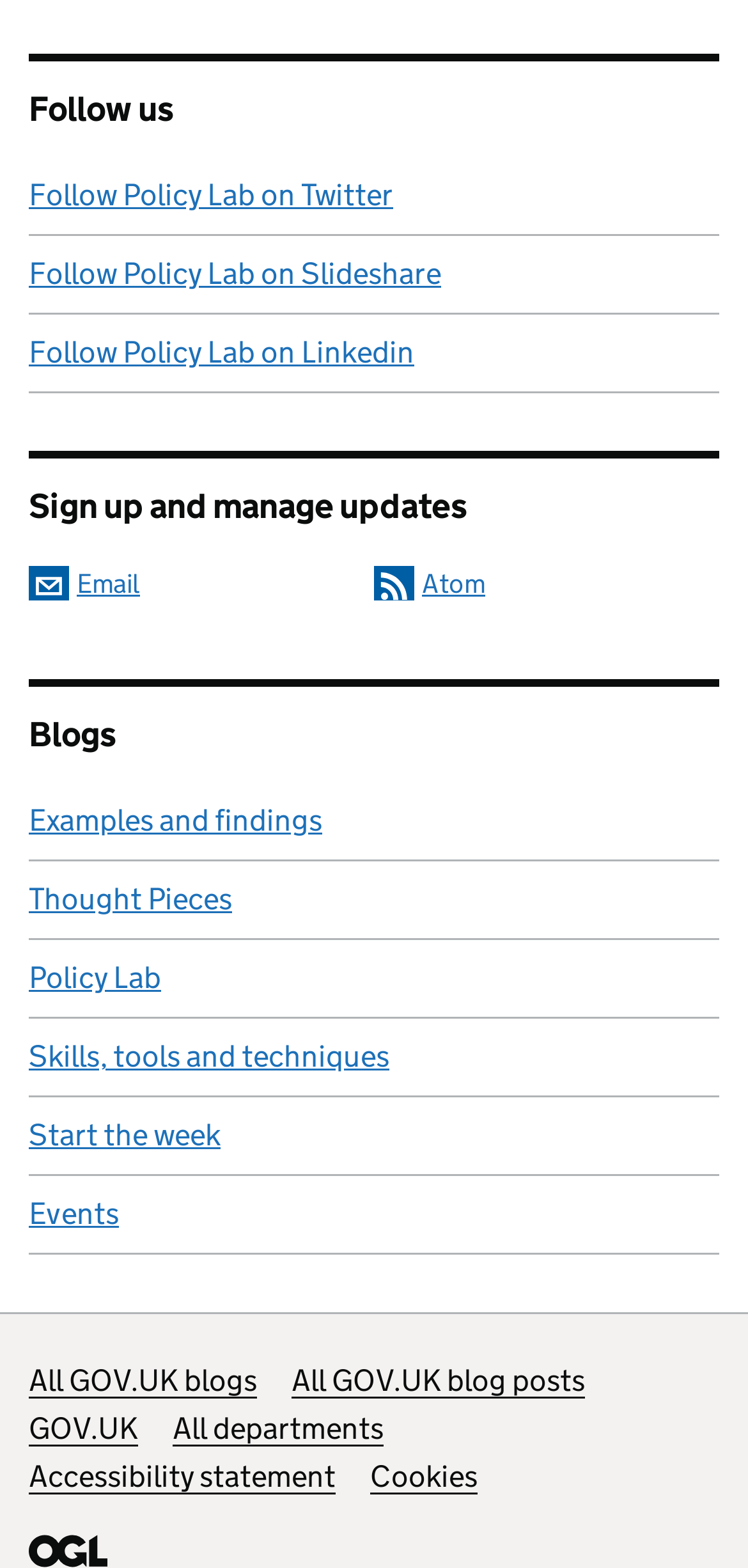Specify the bounding box coordinates for the region that must be clicked to perform the given instruction: "View the Accessibility statement".

[0.038, 0.93, 0.449, 0.953]